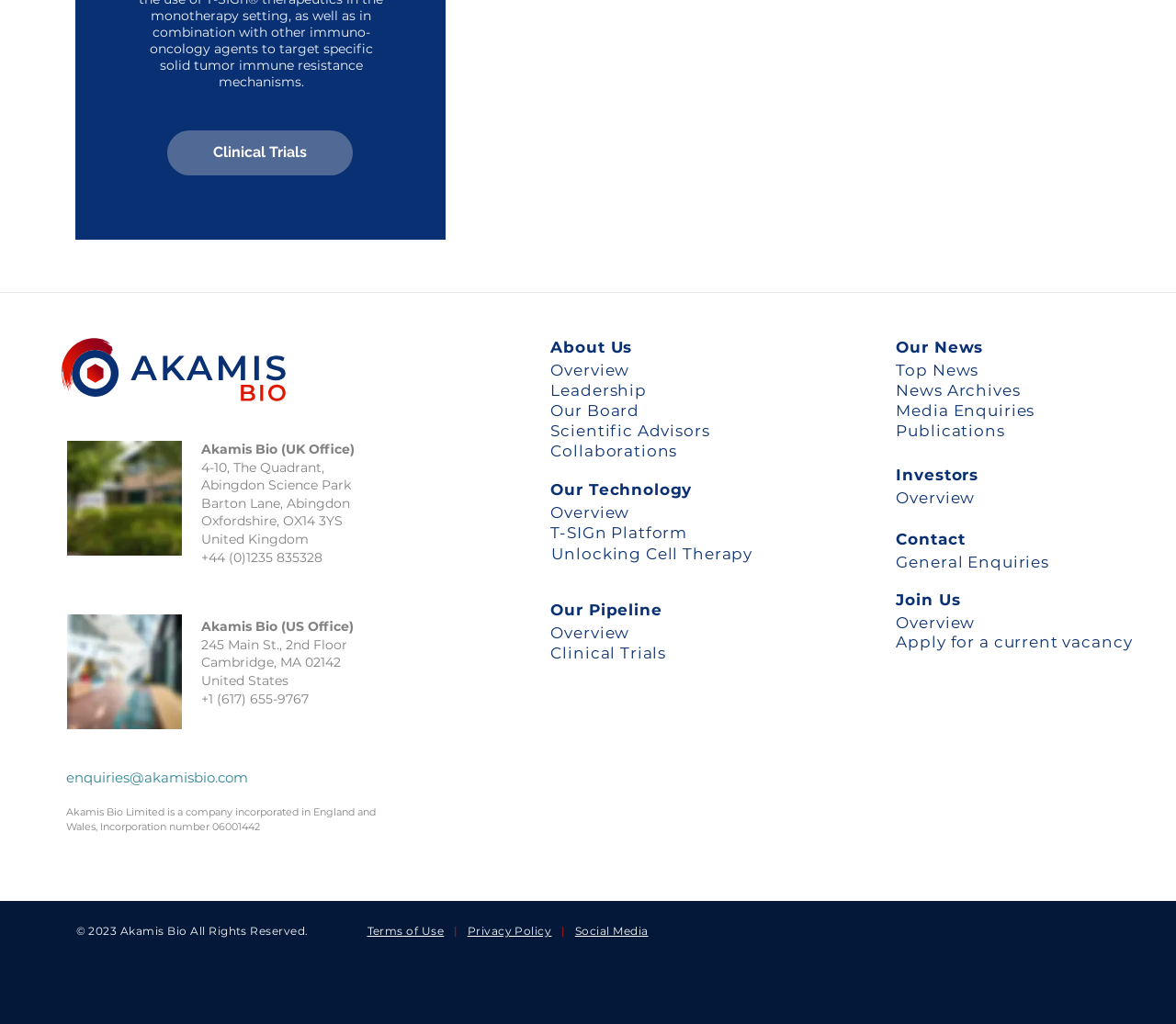Use a single word or phrase to answer the question:
What is the phone number of the UK office?

+44 (0)1235 835328